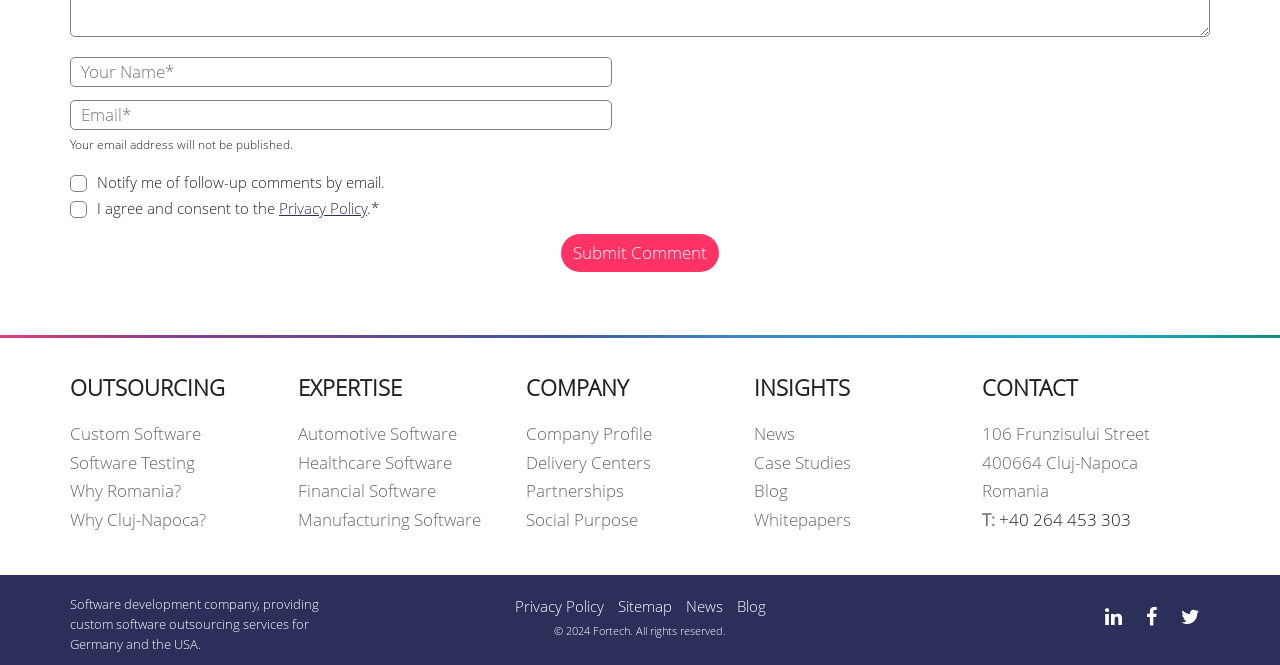Identify the bounding box coordinates for the UI element described as: "name="submit" value="Submit Comment"".

[0.438, 0.353, 0.562, 0.41]